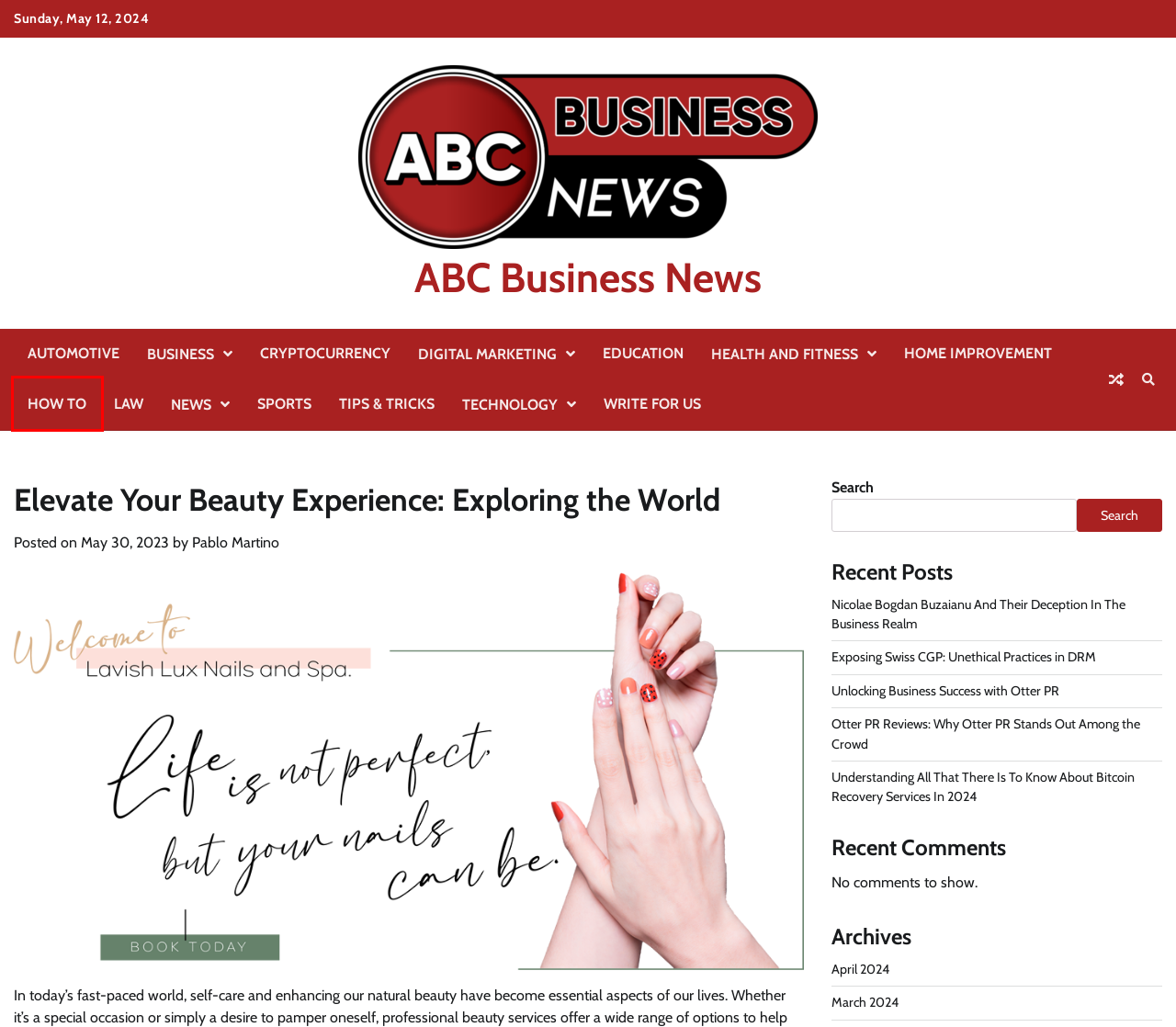You are given a webpage screenshot where a red bounding box highlights an element. Determine the most fitting webpage description for the new page that loads after clicking the element within the red bounding box. Here are the candidates:
A. Business Archives - ABC Business News
B. Otter PR Reviews: Why Otter PR Stands Out Among the Crowd - ABC Business News
C. March 2024 - ABC Business News
D. How To Archives - ABC Business News
E. Nicolae Bogdan Buzaianu And Their Deception In The Business Realm - ABC Business News
F. India Dedicated Server Hosting with Enhance Performances
G. Sports Archives - ABC Business News
H. Tips & Tricks Archives - ABC Business News

D